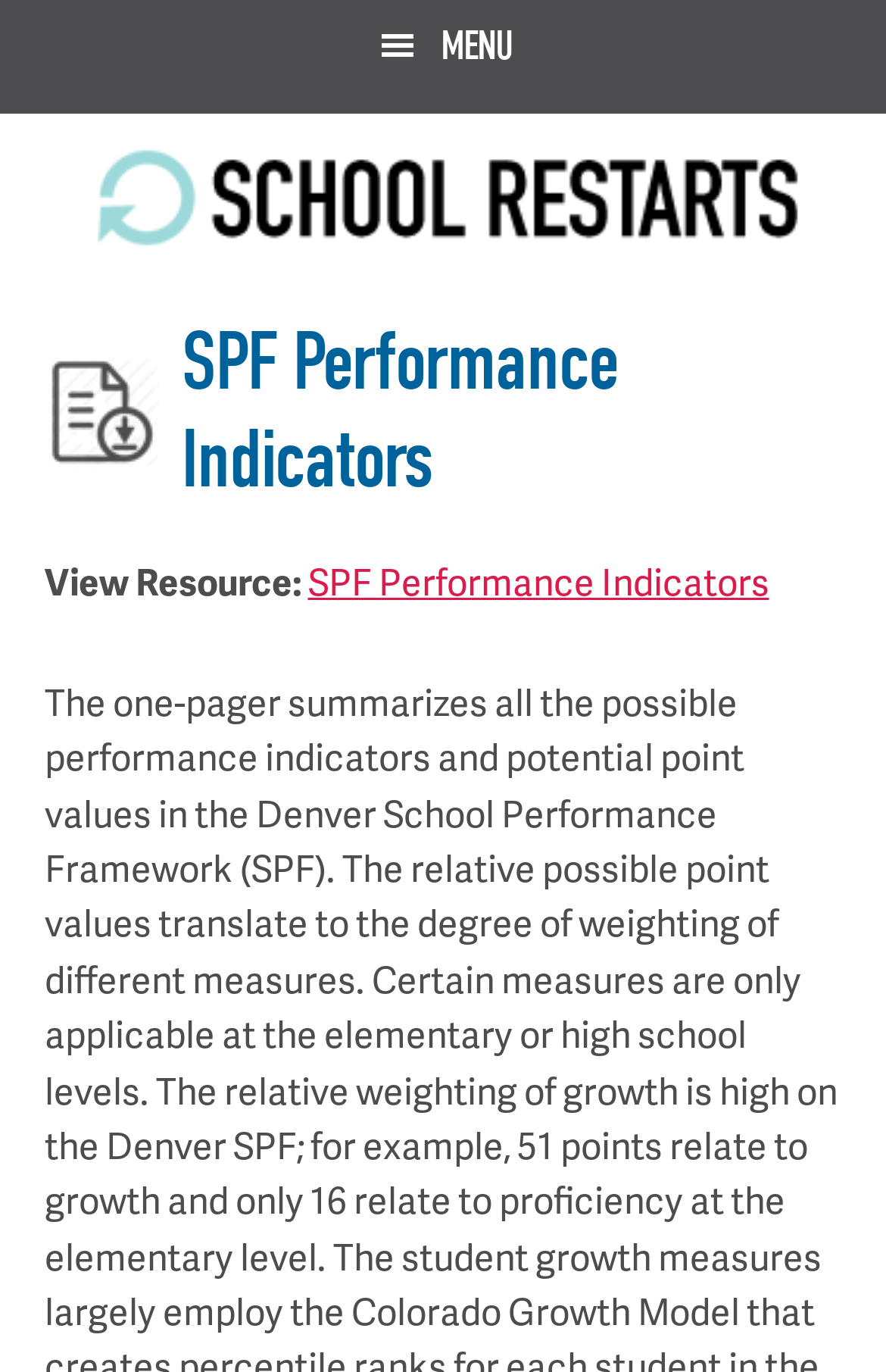Provide a one-word or short-phrase answer to the question:
How many links are there in the header section?

2